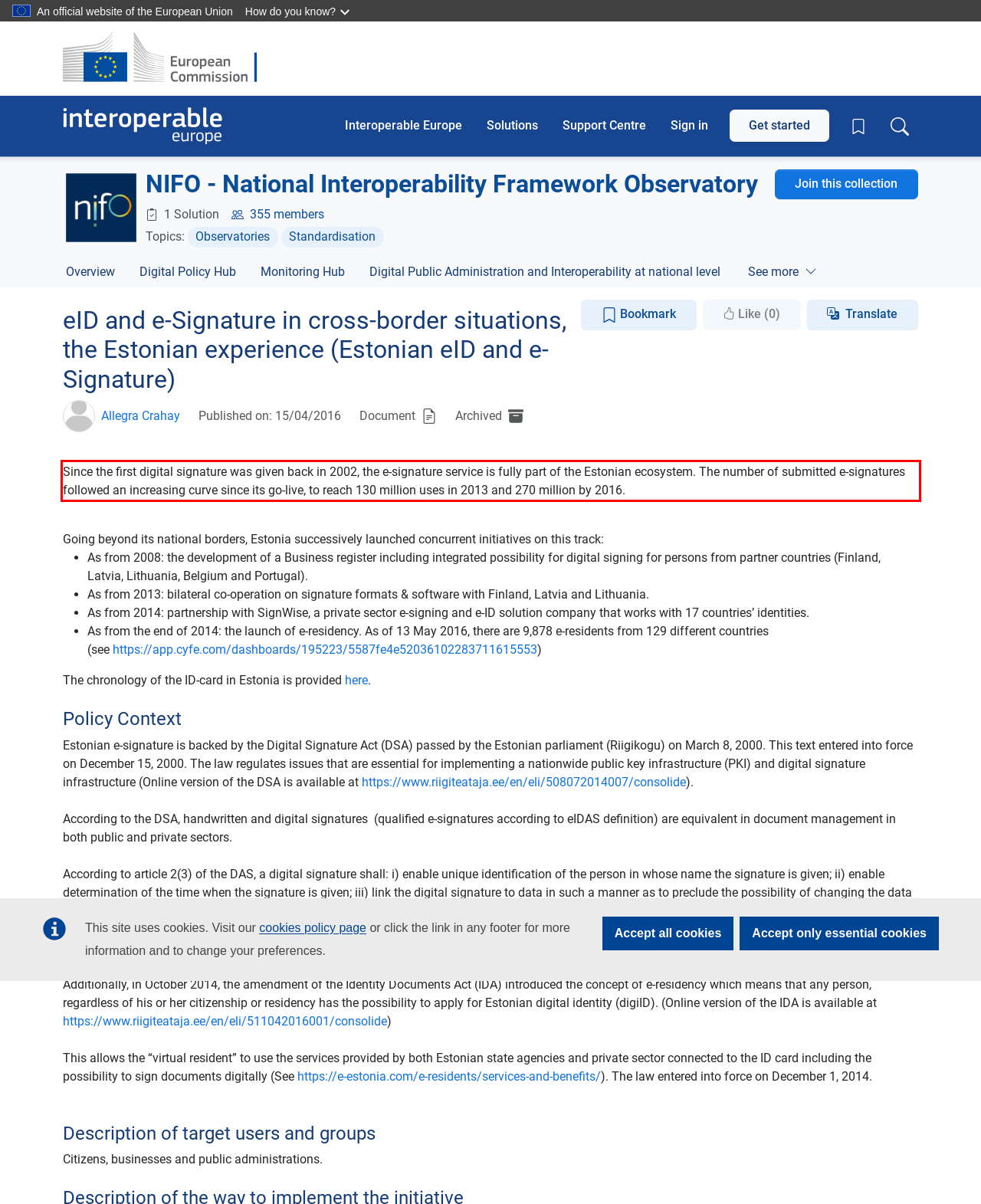Identify the text within the red bounding box on the webpage screenshot and generate the extracted text content.

Since the first digital signature was given back in 2002, the e-signature service is fully part of the Estonian ecosystem. The number of submitted e-signatures followed an increasing curve since its go-live, to reach 130 million uses in 2013 and 270 million by 2016.